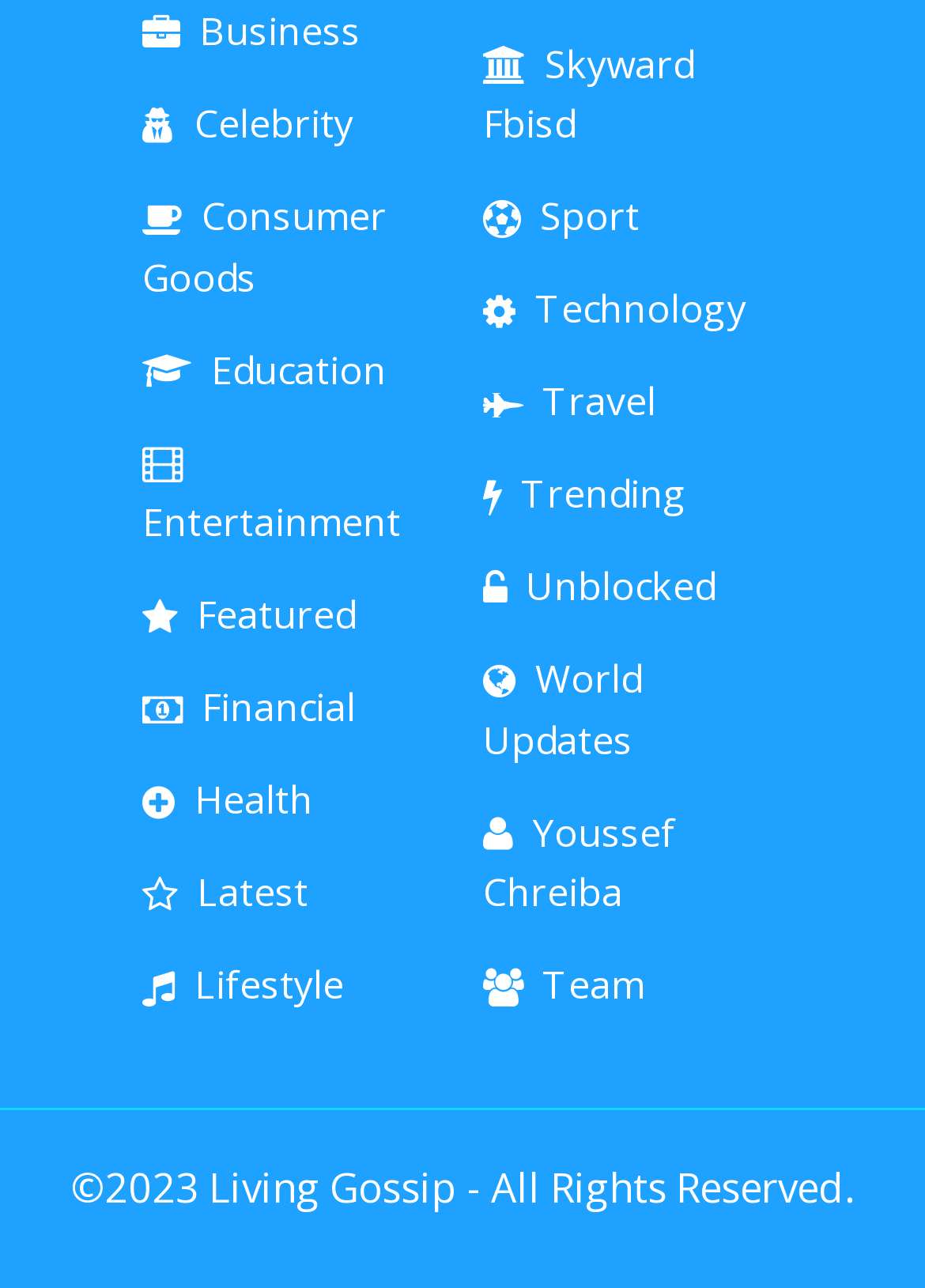Refer to the screenshot and answer the following question in detail:
Are there any categories related to sports on the webpage?

I searched the list of categories on the webpage and found that there is a category called 'Sport'.